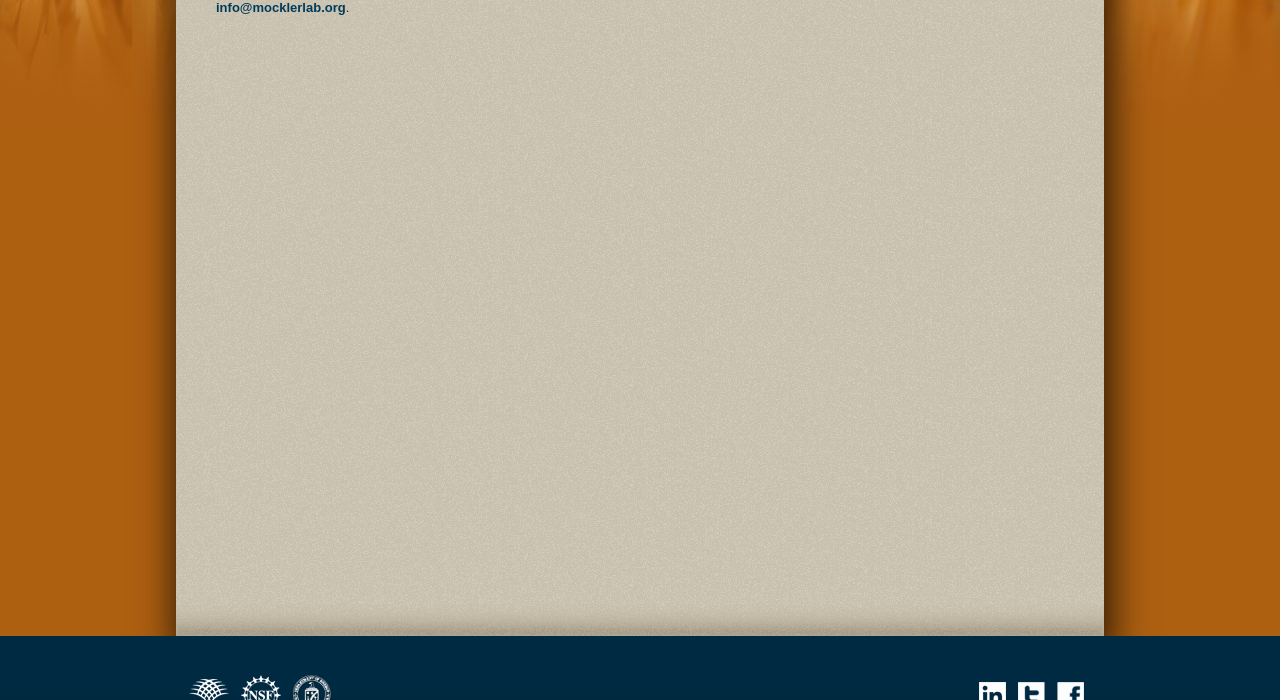Bounding box coordinates are specified in the format (top-left x, top-left y, bottom-right x, bottom-right y). All values are floating point numbers bounded between 0 and 1. Please provide the bounding box coordinate of the region this sentence describes: Contact Us

[0.797, 0.936, 0.859, 0.956]